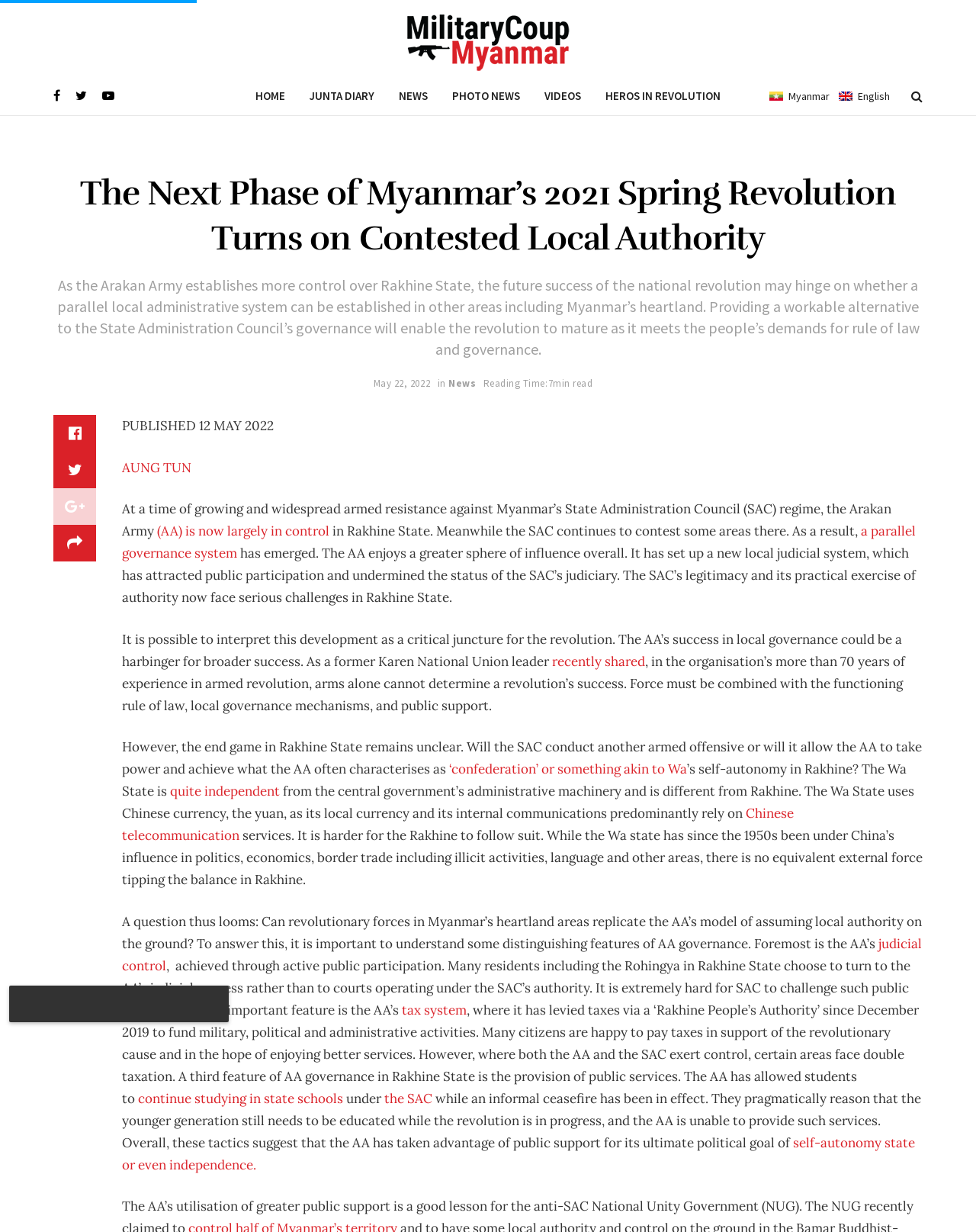Find the bounding box coordinates of the clickable area required to complete the following action: "Learn more about the Arakan Army".

[0.161, 0.424, 0.338, 0.438]